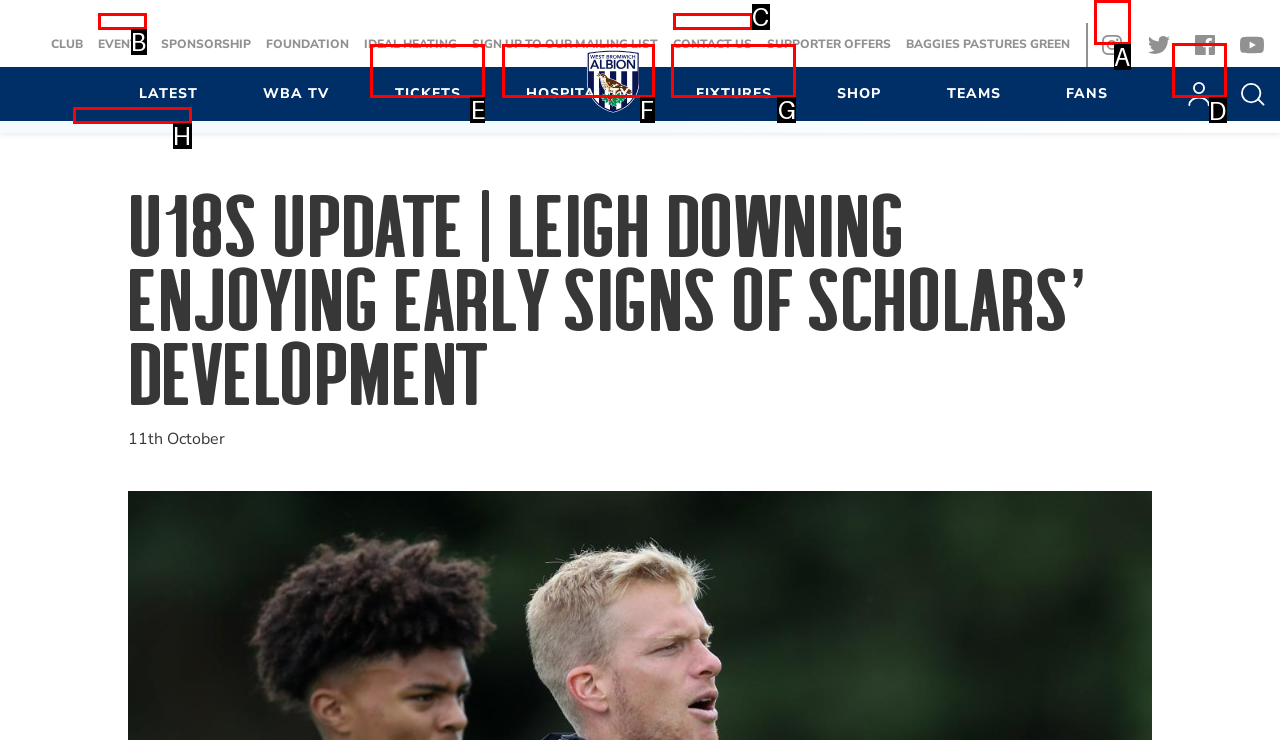Select the letter of the UI element you need to click on to fulfill this task: Click on the 'Login' button. Write down the letter only.

D